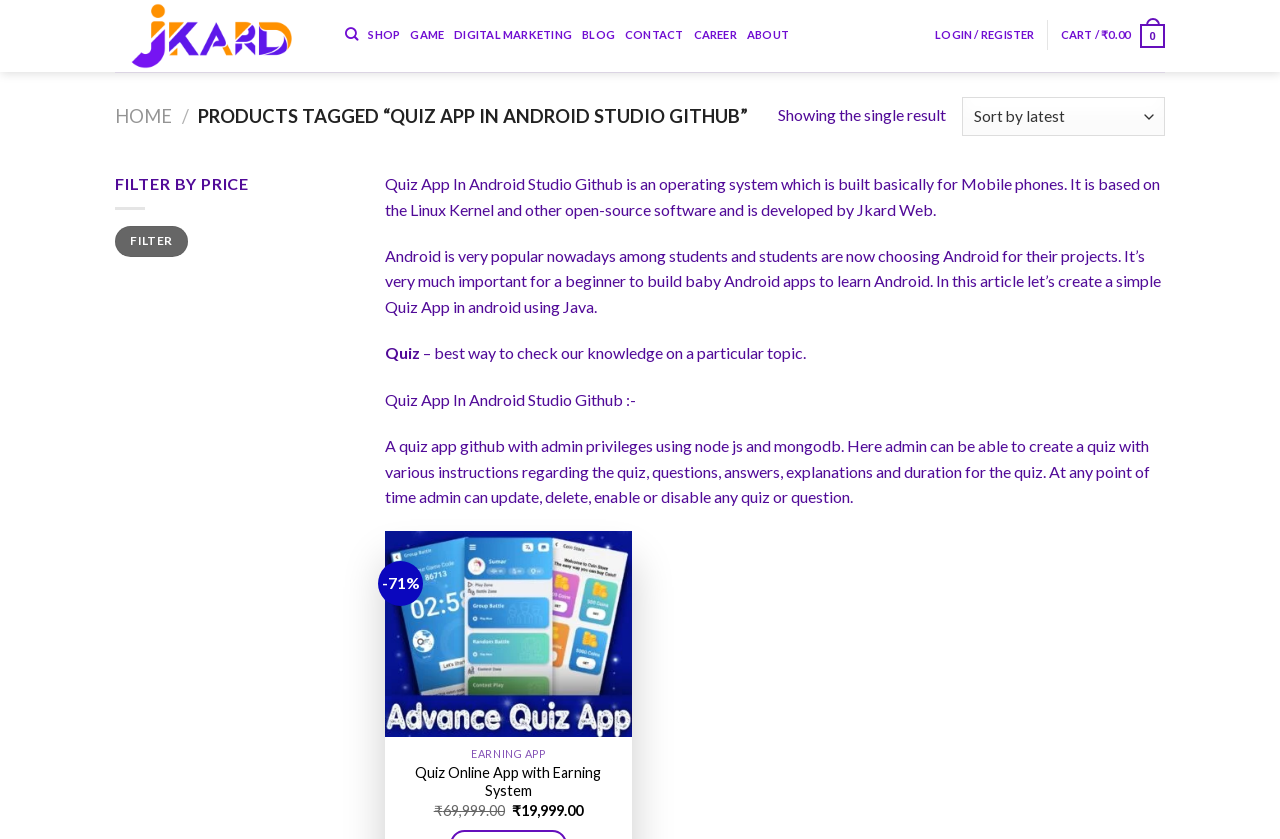Provide a thorough description of the webpage's content and layout.

The webpage is about a quiz app in Android Studio Github, with a focus on its development and features. At the top, there is a logo and a navigation menu with links to various sections such as "HOME", "SHOP", "GAME", "DIGITAL MARKETING", "BLOG", "CONTACT", "CAREER", "ABOUT", "LOGIN / REGISTER", and "CART / ₹0.00 0".

Below the navigation menu, there is a title "PRODUCTS TAGGED “QUIZ APP IN ANDROID STUDIO GITHUB”" followed by a brief description of the quiz app. The description explains that the app is built for mobile phones, based on the Linux Kernel and other open-source software, and developed by Jkard Web.

To the right of the description, there is a filter section with a combobox labeled "Shop order" and options to filter by price, with input fields for minimum and maximum prices, and a "FILTER" button.

Below the filter section, there is a detailed description of the quiz app, explaining its features and importance for beginners to learn Android. The description is divided into several paragraphs, with headings and bullet points.

Further down, there is a section showcasing a quiz online app with an earning system, featuring a link to the app, an image, and a "Wishlist" button. There is also a "QUICK VIEW" link and a price tag of ₹19,999.00.

Overall, the webpage provides information about the quiz app, its development, and its features, with a focus on its importance for Android learners and its potential for earning.